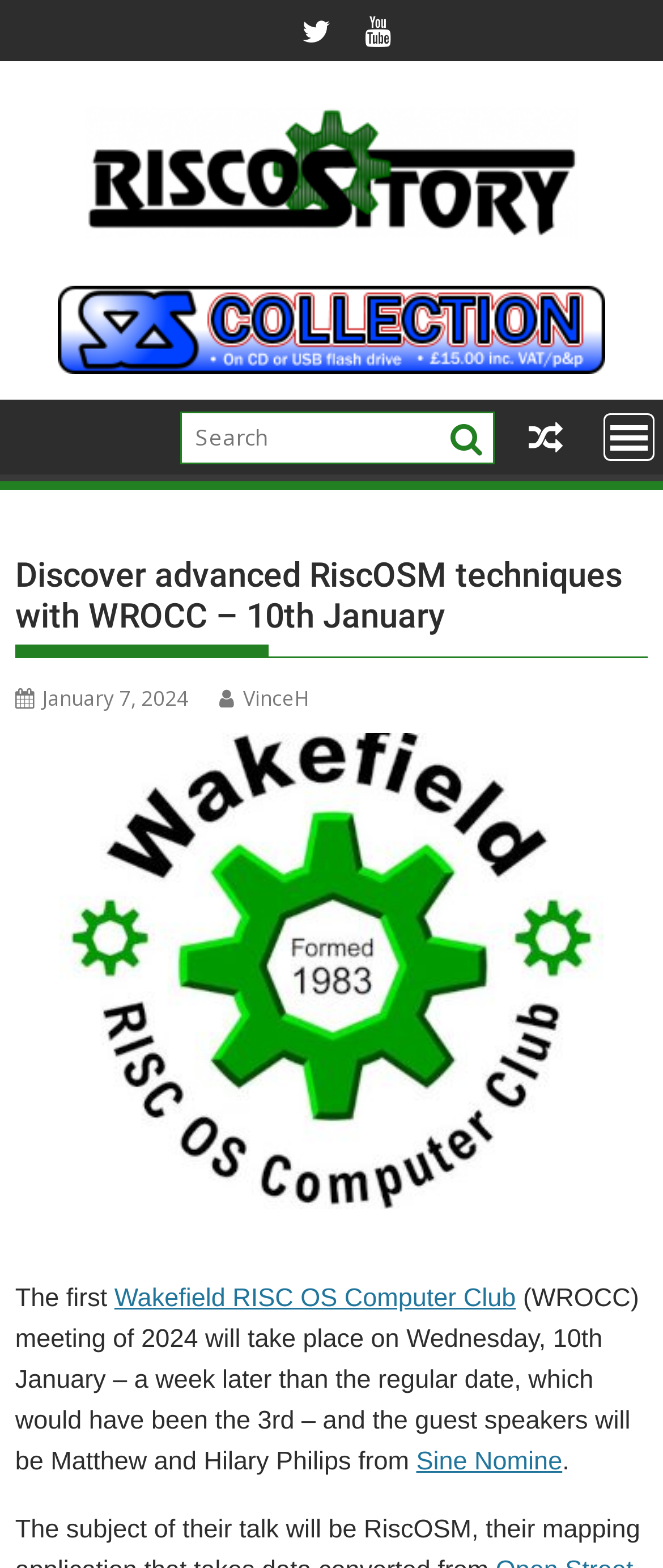What is the principal heading displayed on the webpage?

Discover advanced RiscOSM techniques with WROCC – 10th January